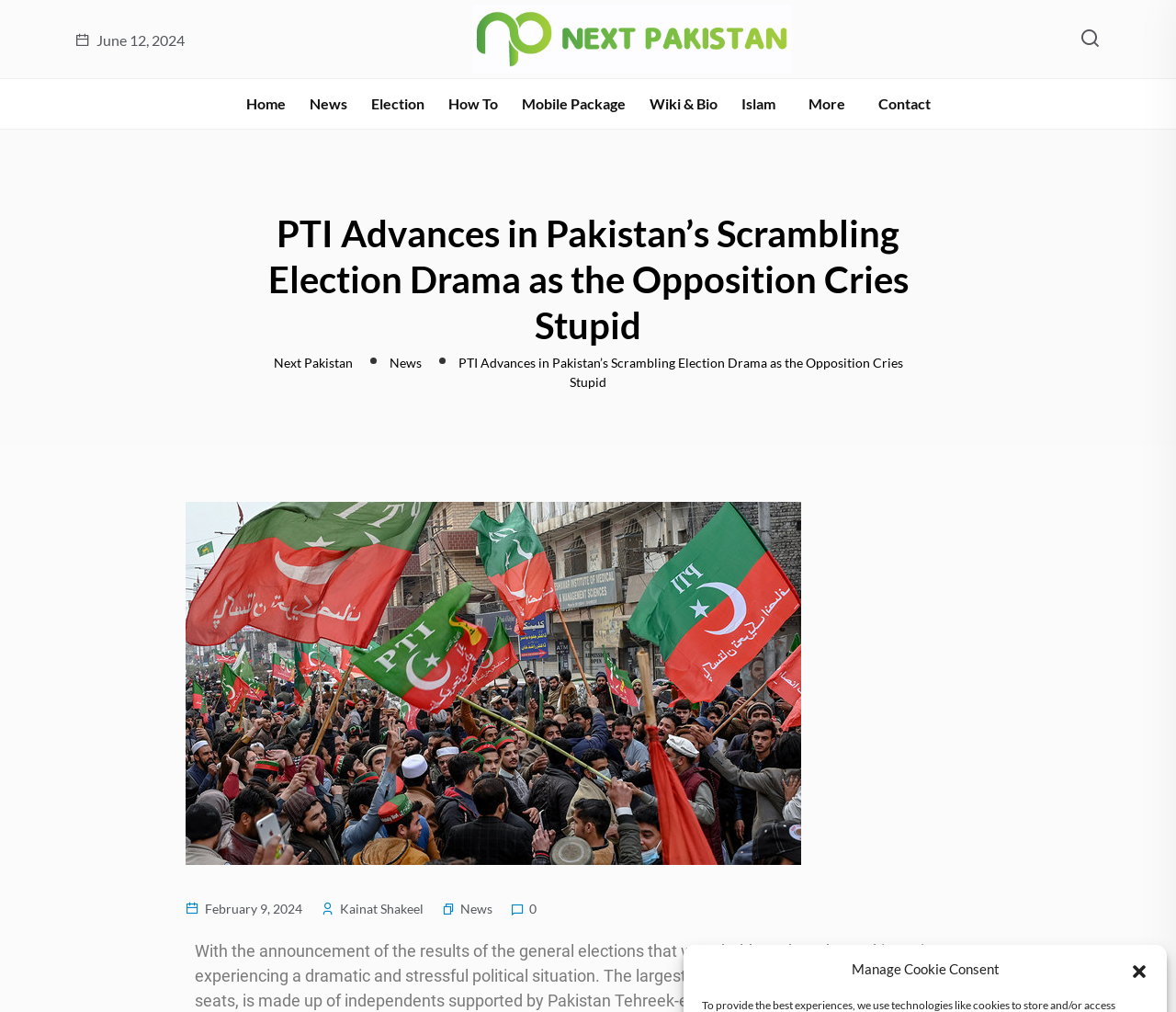From the details in the image, provide a thorough response to the question: What is the publication date of the article?

I found the publication date 'February 9, 2024' at the bottom of the webpage, which is a static text element with bounding box coordinates [0.172, 0.89, 0.257, 0.906].